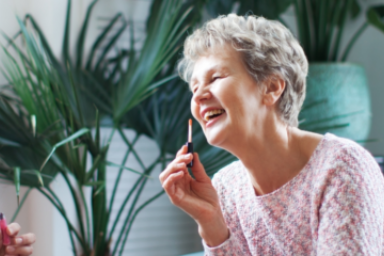What is the woman holding?
Examine the webpage screenshot and provide an in-depth answer to the question.

According to the caption, the woman is holding a makeup brush, which implies that they might be engaging in an activity related to beauty or self-care.